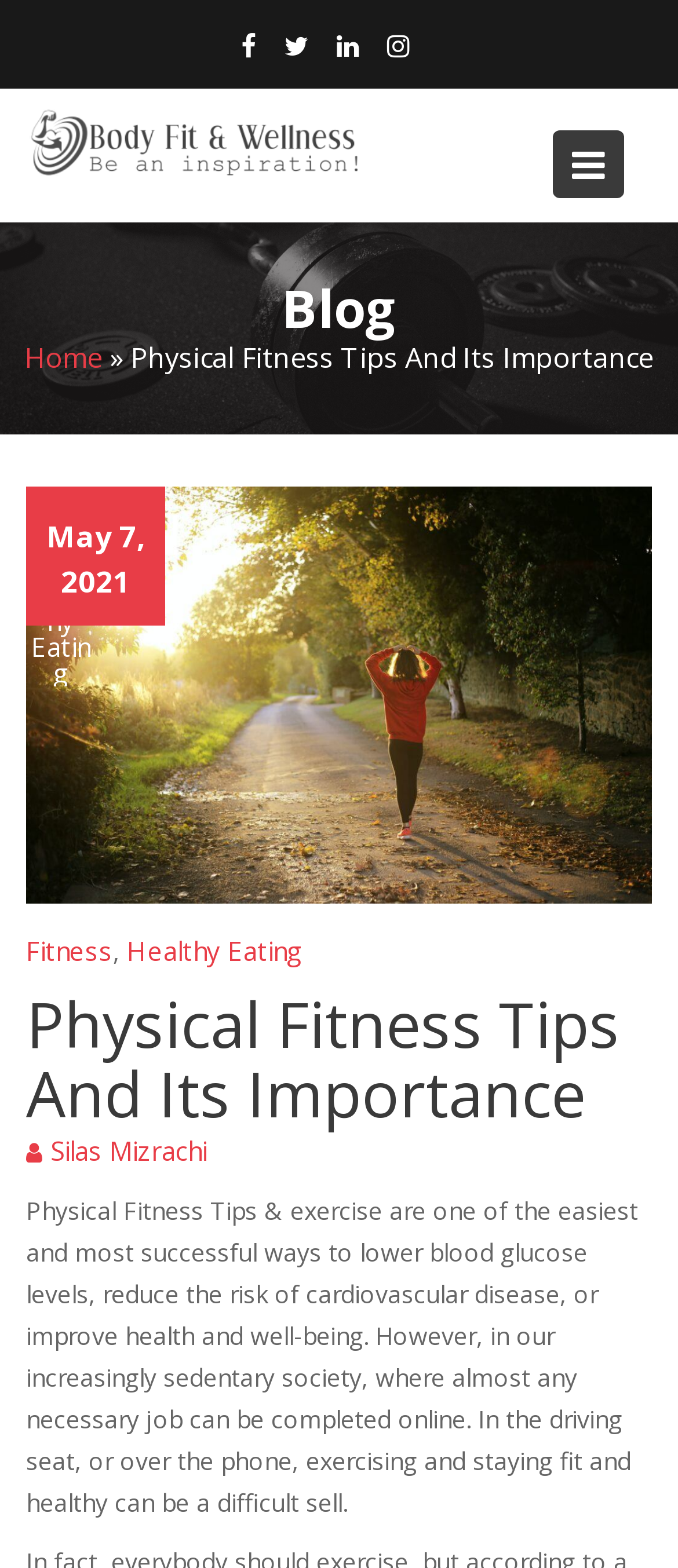Please answer the following question using a single word or phrase: 
Who is the author of the blog post?

Silas Mizrachi